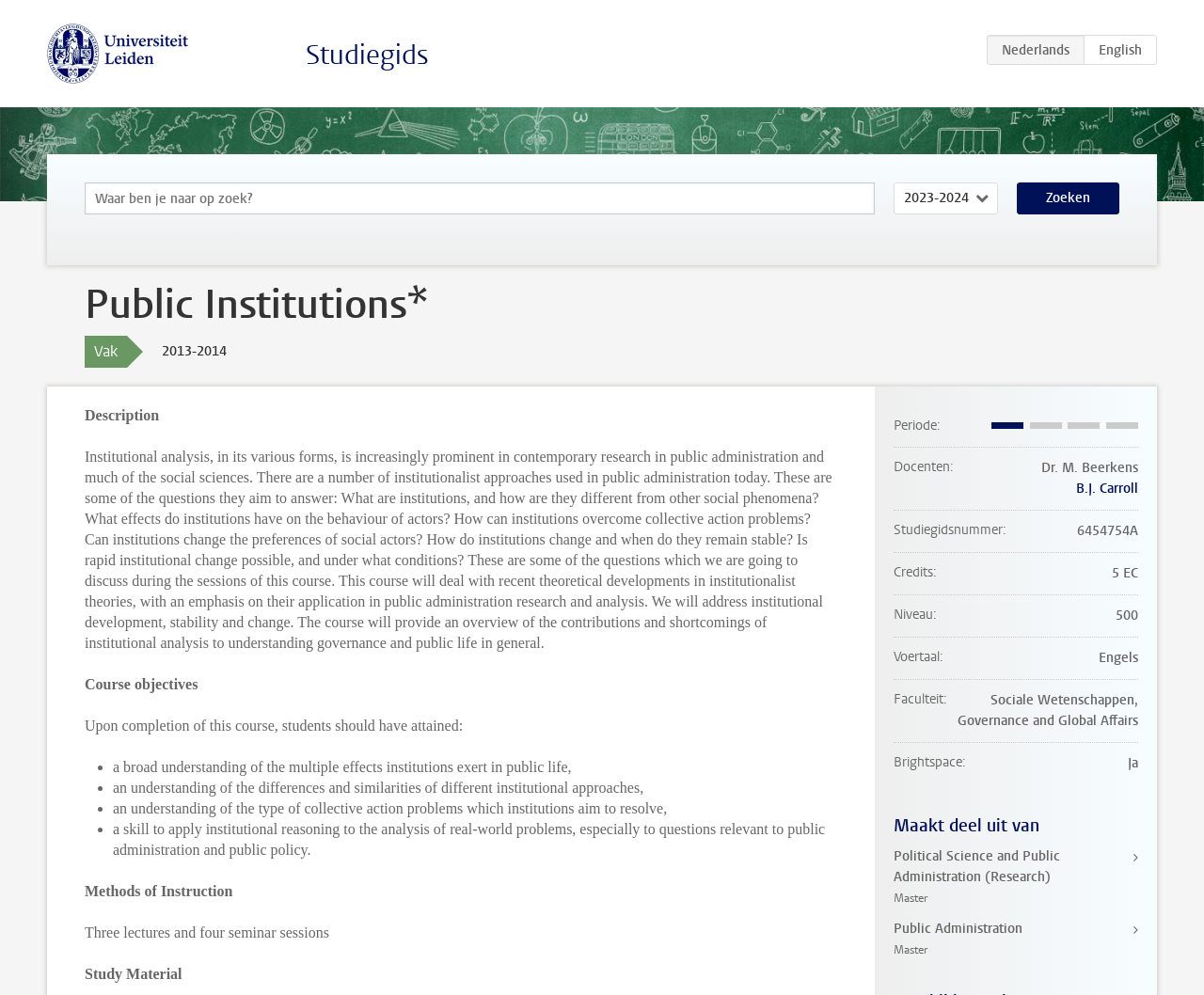Kindly provide the bounding box coordinates of the section you need to click on to fulfill the given instruction: "Click on Zoeken button".

[0.845, 0.183, 0.93, 0.216]